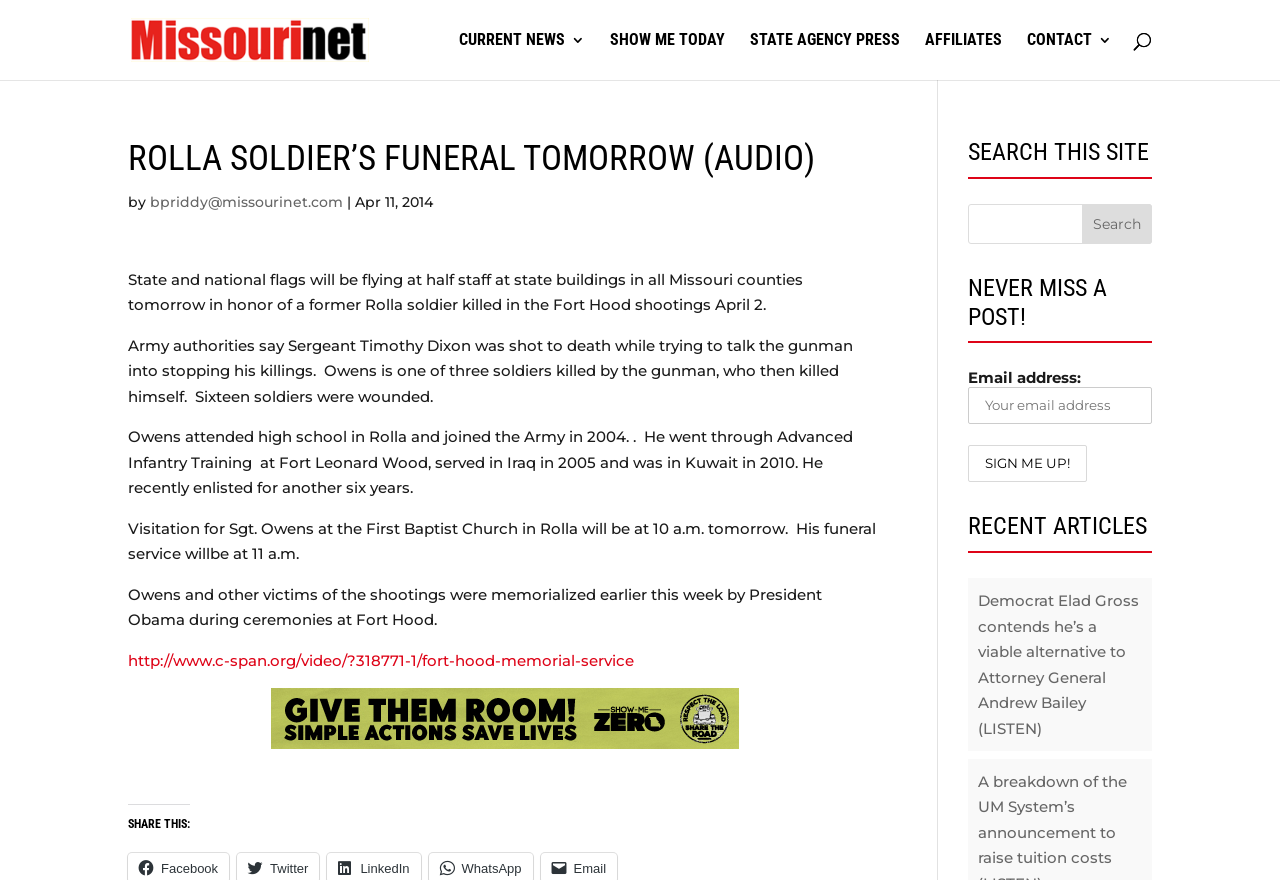Find the bounding box coordinates for the HTML element described in this sentence: "CURRENT NEWS". Provide the coordinates as four float numbers between 0 and 1, in the format [left, top, right, bottom].

[0.359, 0.038, 0.457, 0.091]